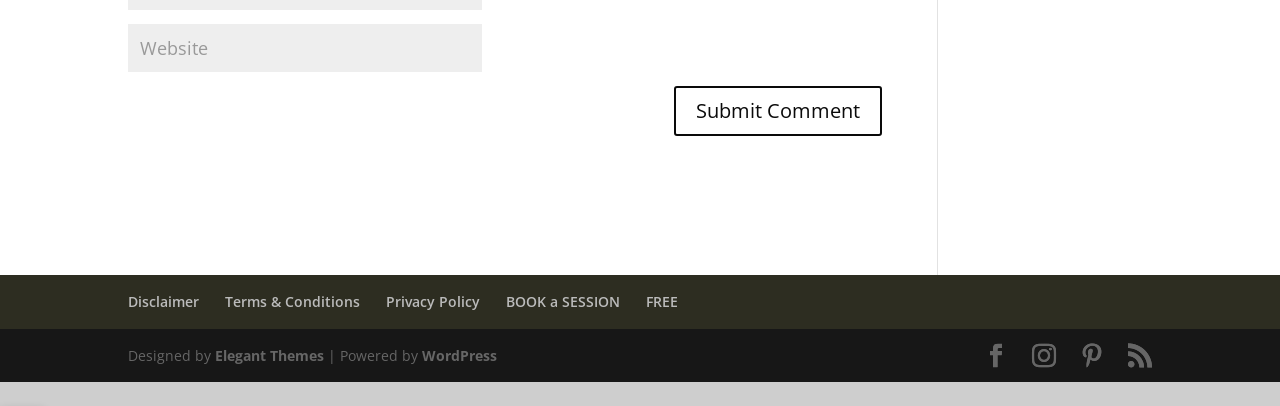What is the theme of the website?
Offer a detailed and exhaustive answer to the question.

Although the website is designed by 'Elegant Themes' and powered by 'WordPress', the theme of the website itself is not explicitly stated.